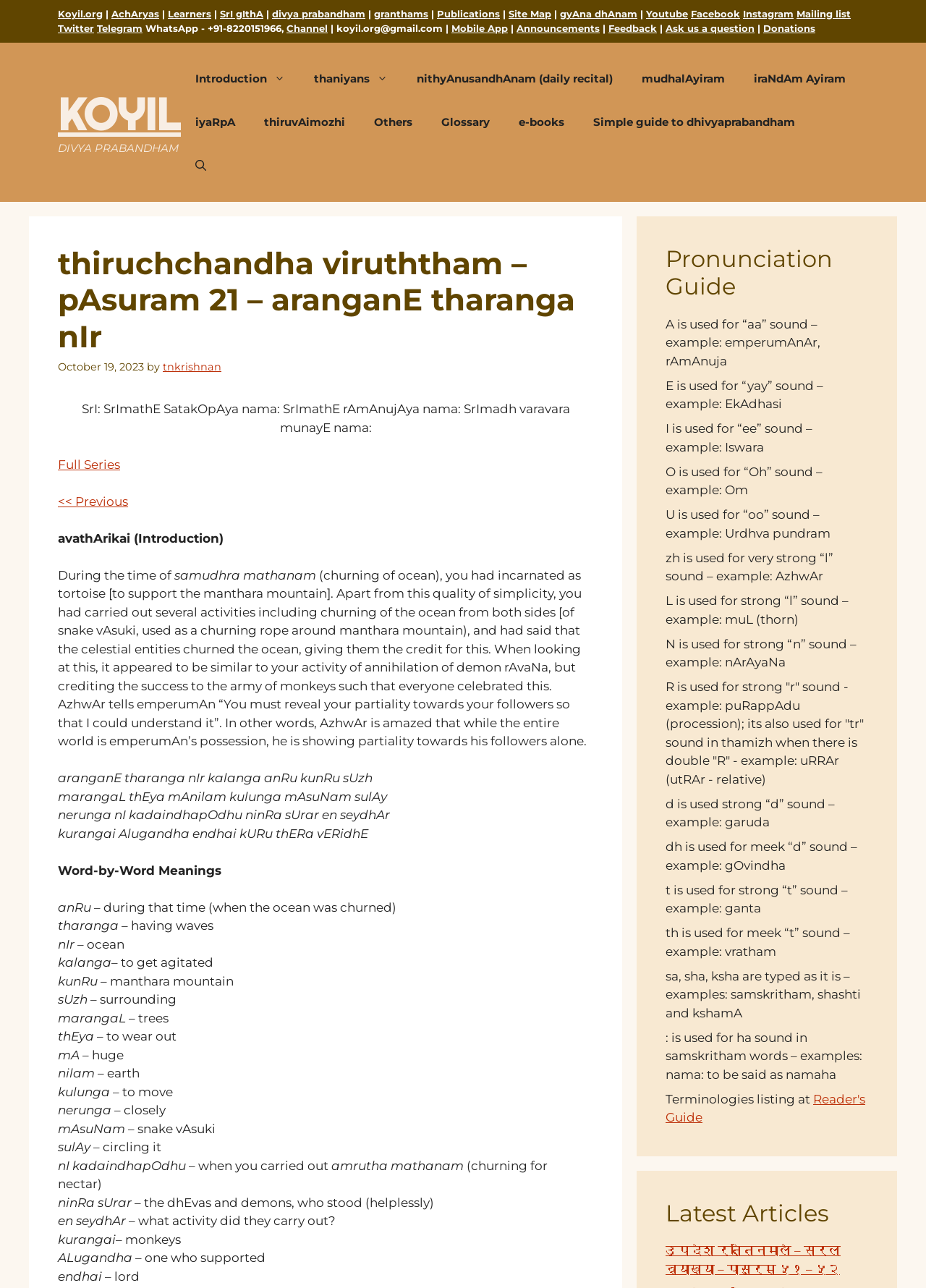What is the meaning of 'tharanga' in the pAsuram?
Provide a detailed and well-explained answer to the question.

The meaning of 'tharanga' in the pAsuram can be found in the Word-by-Word Meanings section of the webpage, where it is written as '– having waves'.